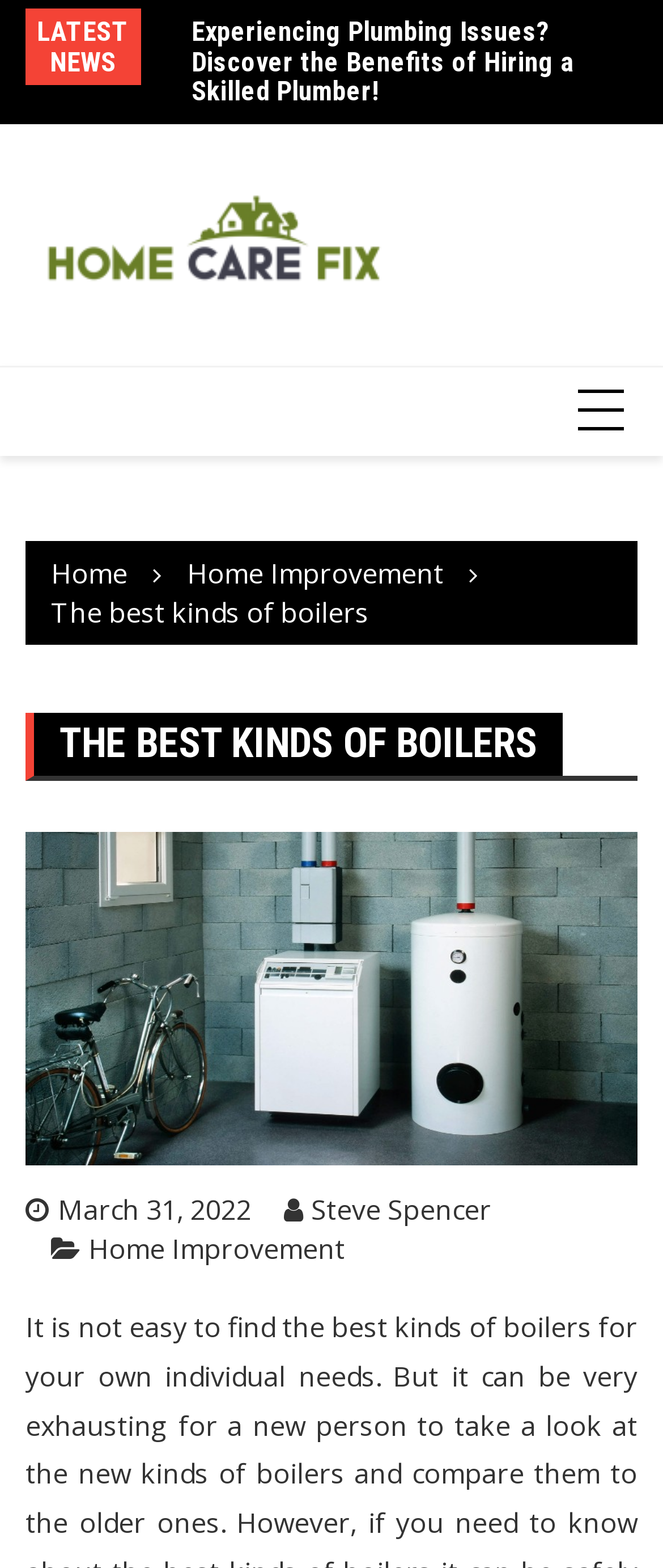Can you look at the image and give a comprehensive answer to the question:
What is the name of the website?

I found the website name 'Home Care Fix' at the top of the webpage, which is also a link.